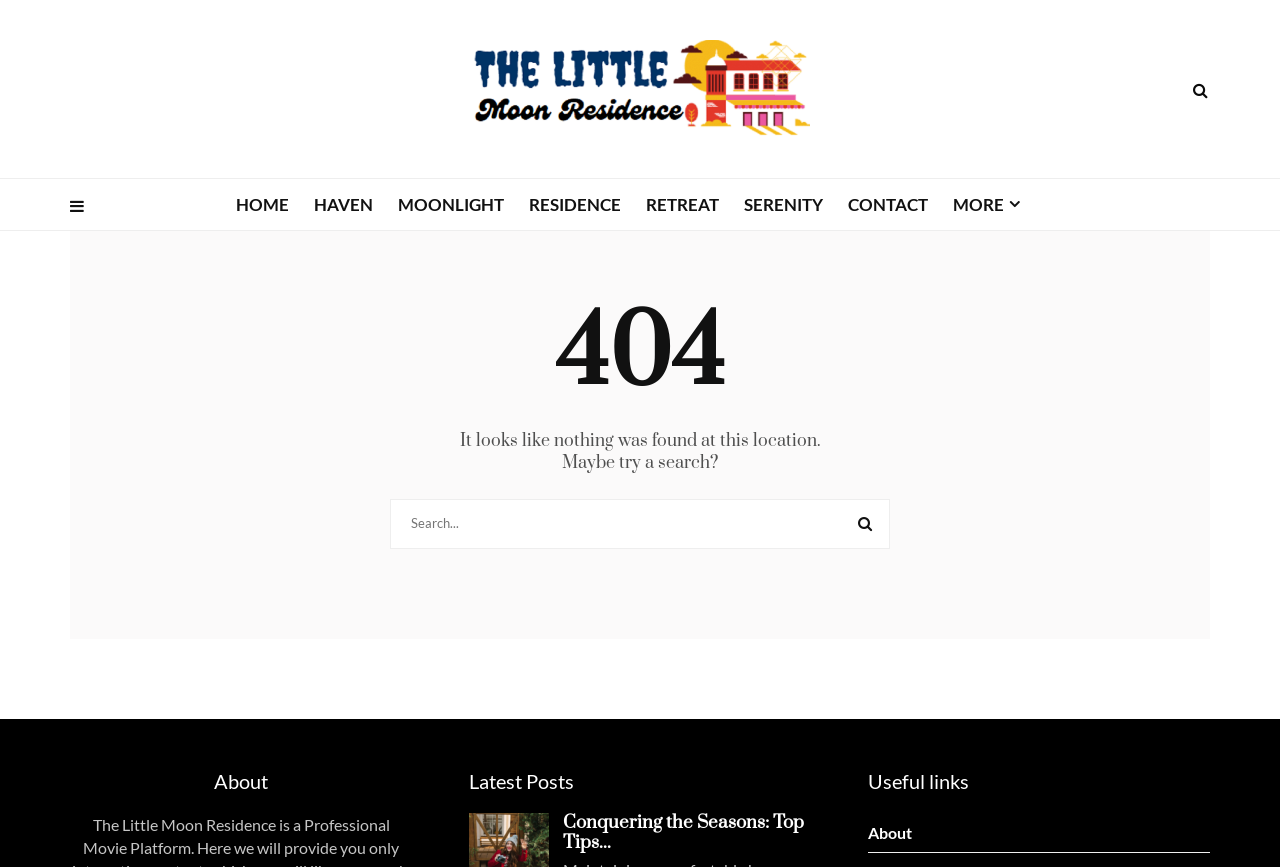Please find the bounding box coordinates in the format (top-left x, top-left y, bottom-right x, bottom-right y) for the given element description. Ensure the coordinates are floating point numbers between 0 and 1. Description: Conquering the Seasons: Top Tips...

[0.44, 0.935, 0.628, 0.985]